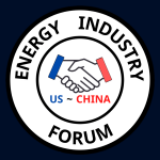Using the details from the image, please elaborate on the following question: What is the focus of the organization?

The US-China Energy Industry Forum focuses on energy sector collaboration between the United States and China, as indicated by the words 'ENERGY INDUSTRY FORUM' surrounding the handshake in the logo.